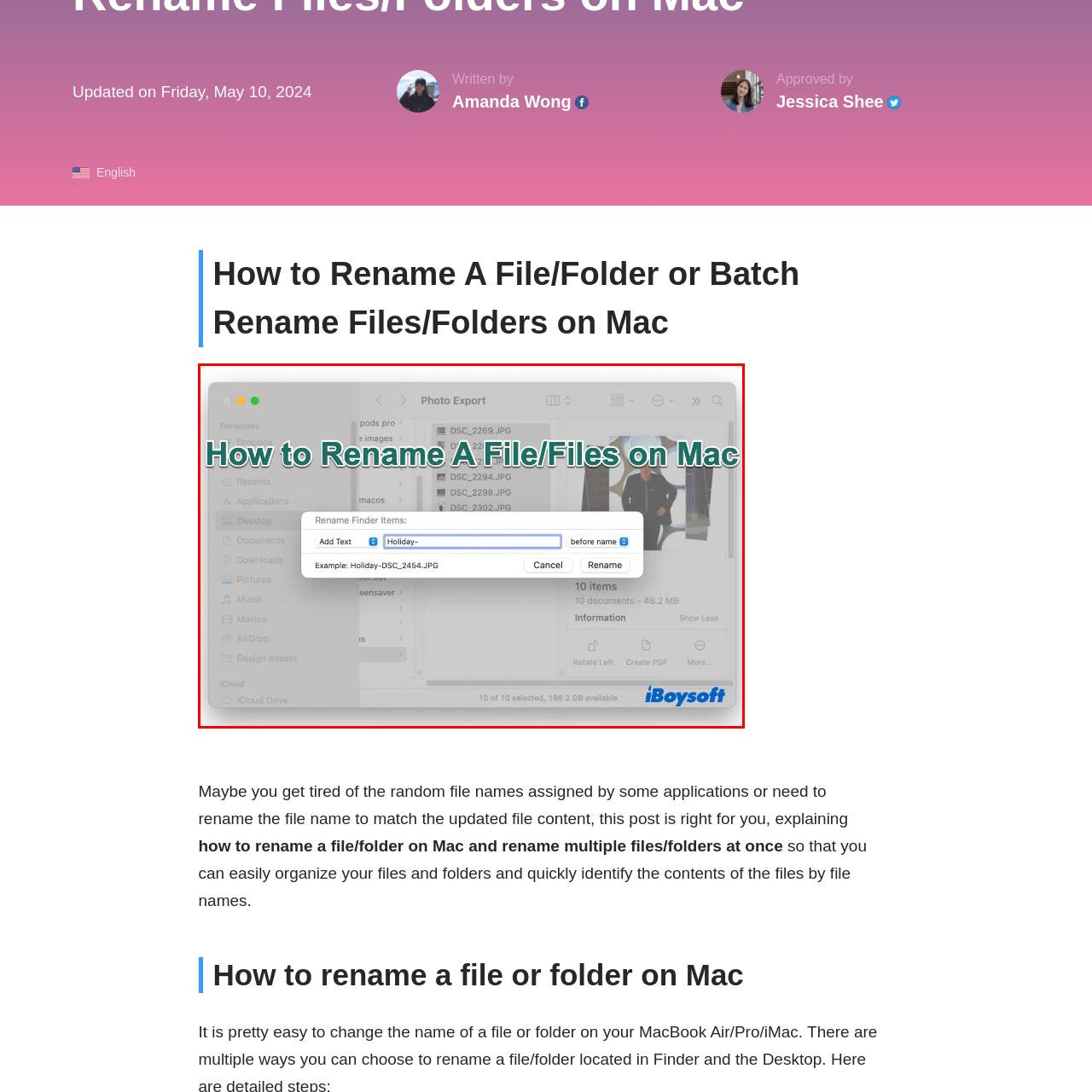Provide a thorough caption for the image that is surrounded by the red boundary.

The image illustrates a step in the process of renaming files on a Mac, showcasing a screenshot from the Photo Export window. The interface highlights a "Rename Finder Items" dialog box, where users can easily add custom text before the file names. In this example, the text "Holiday-" is being added as a prefix, suggesting an organized approach to file management. Surrounding the dialog, the interface captures a glimpse of the file list, providing context for bulk renaming operations. This visual guide aims to assist users in efficiently renaming their files, enhancing file organization and retrieval. The title "How to Rename A File/Files on Mac" prominently displayed emphasizes the educational purpose of the content.